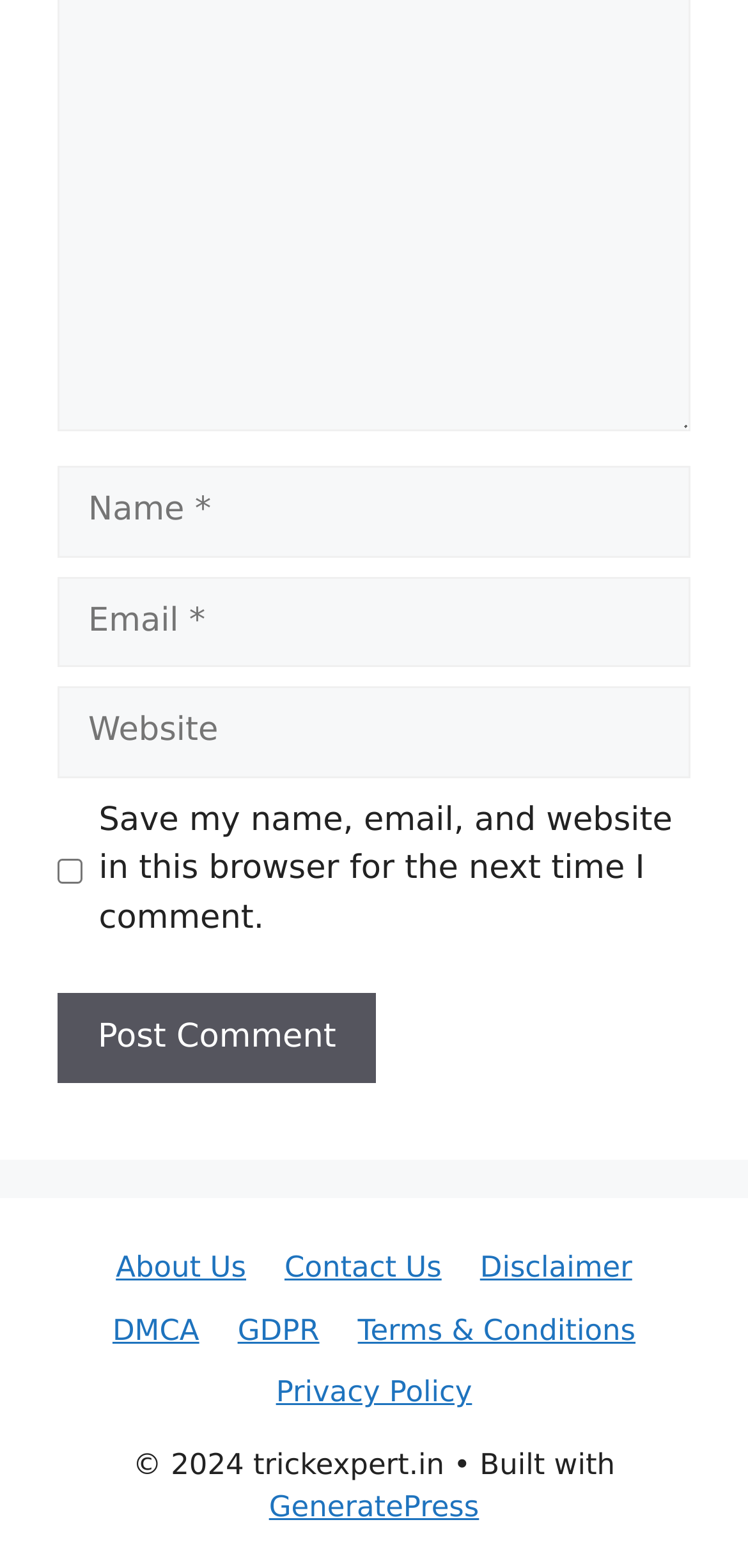Please identify the coordinates of the bounding box for the clickable region that will accomplish this instruction: "Visit the About Us page".

[0.155, 0.798, 0.329, 0.82]